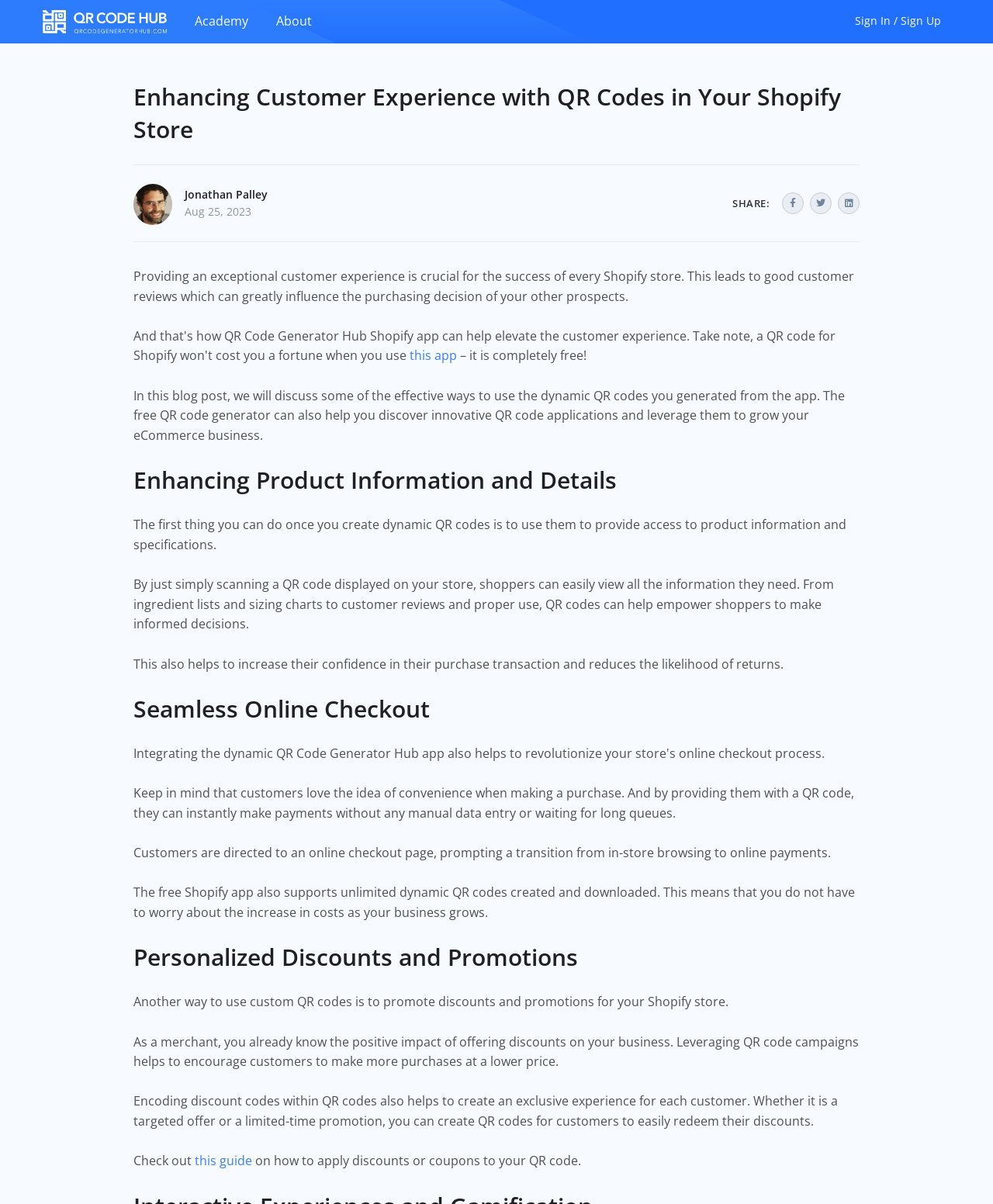Craft a detailed narrative of the webpage's structure and content.

This webpage is about enhancing customer experience with QR codes in a Shopify store. At the top, there is a navigation menu with links to "Front", "Academy", "About", and "Sign In / Sign Up". Below the navigation menu, there is a heading that matches the title of the webpage. To the left of the heading, there is an image of the QR Code Generator Hub logo, and to the right, there is an image of Jonathan Palley's picture, along with a link to his name and a date "Aug 25, 2023". 

On the right side of the page, there are social media links represented by icons. Below the heading, there is a paragraph of text that explains the importance of providing an exceptional customer experience in a Shopify store. The text mentions that this can be achieved with the help of the QR Code Generator Hub Shopify app, which is free to use.

The rest of the page is divided into sections, each with a heading and several paragraphs of text. The sections discuss different ways to use QR codes to enhance customer experience, such as providing access to product information and specifications, enabling seamless online checkout, and offering personalized discounts and promotions. There are a total of four sections, each with a heading and several paragraphs of text. At the bottom of the page, there is a call-to-action to check out a guide on how to apply discounts or coupons to a QR code.